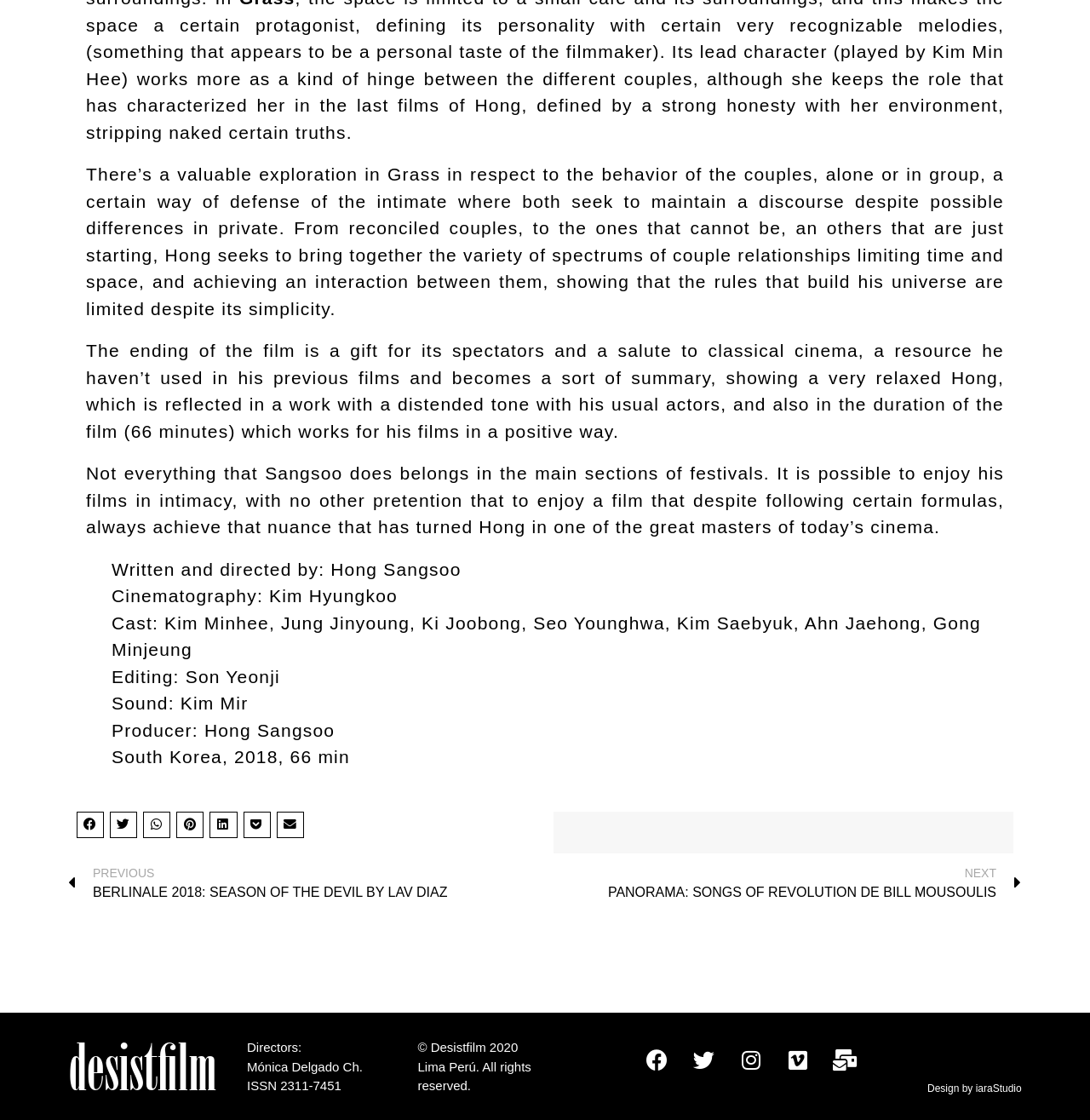Locate the bounding box coordinates of the element's region that should be clicked to carry out the following instruction: "Visit desistfilm homepage". The coordinates need to be four float numbers between 0 and 1, i.e., [left, top, right, bottom].

[0.062, 0.931, 0.198, 0.989]